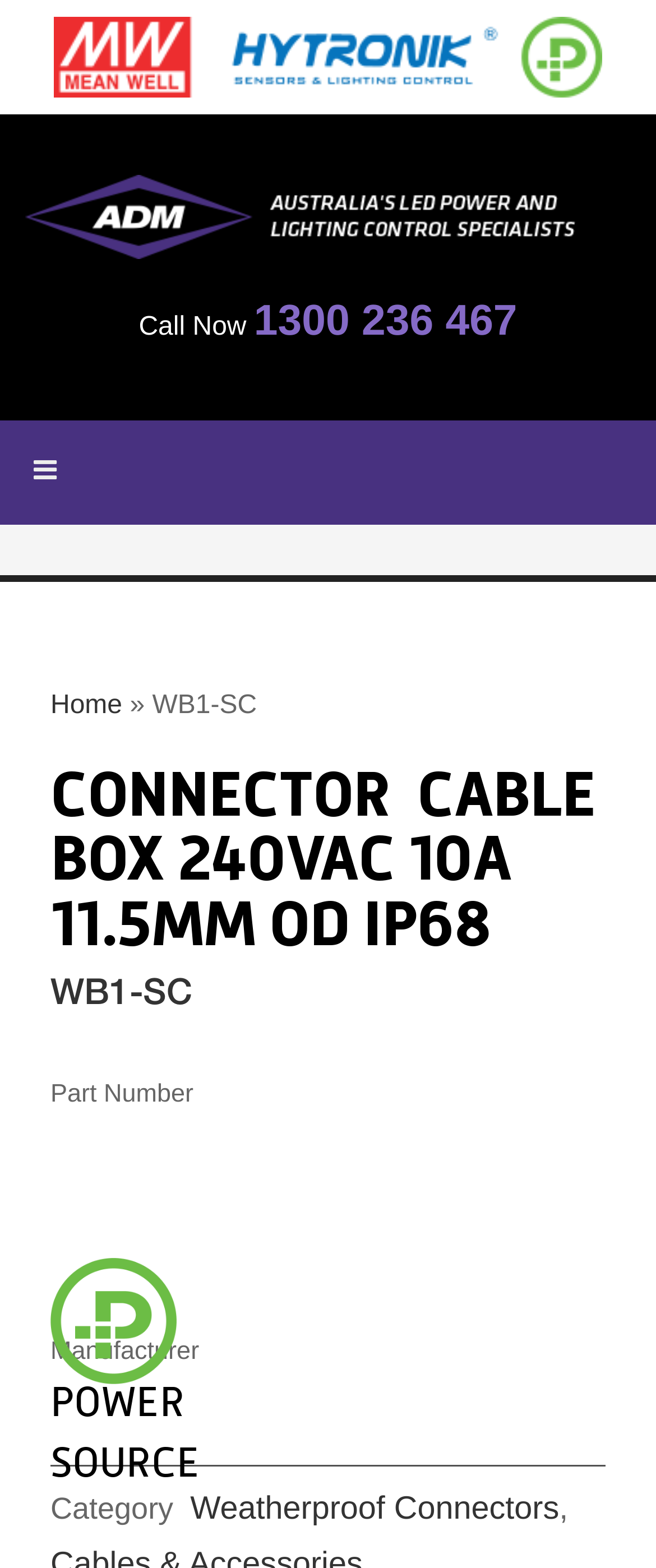Provide a comprehensive caption for the webpage.

This webpage appears to be a product page for a specific connector cable box. At the top left, there is a link to skip to the main content. Next to it, there is a large image of the MEAN WELL - Hytronic - Power Source logo. Below the logo, there is a call-to-action button that says "Call Now" with a phone number "1300 236 467" next to it. 

On the top right, there is a small icon represented by a Unicode character. Below it, there is a heading that says "YOU ARE HERE" followed by a breadcrumb navigation with links to "Home" and "WB1-SC". 

The main content of the page is divided into sections. The first section has a heading that matches the title of the page, "CONNECTOR CABLE BOX 240VAC 10A 11.5MM OD IP68". 

Below this heading, there are several sections with headings such as "Part Number", "Manufacturer", and "Category". The "POWER SOURCE" section has a heading and an image of a power source icon, with a link to the image. 

There are a total of 2 images on the page, and 5 links, including the call-to-action button and the breadcrumb navigation. The page also has several static text elements, including headings, labels, and a comma separator.